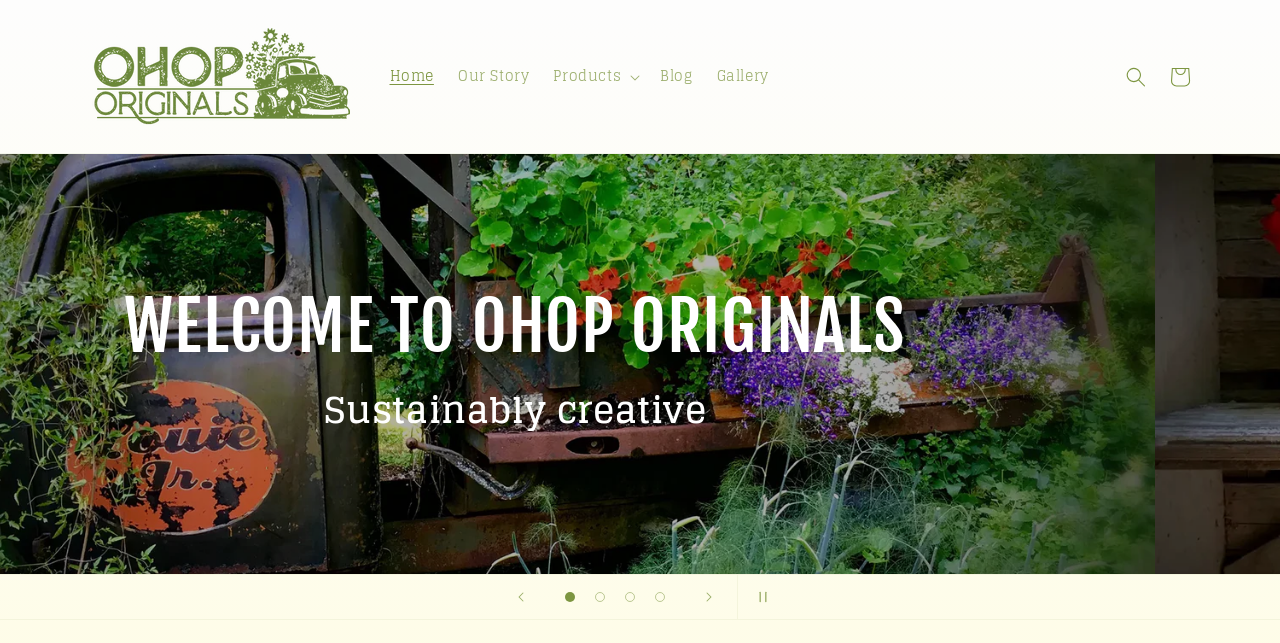Identify the bounding box coordinates for the UI element described as follows: Our Story. Use the format (top-left x, top-left y, bottom-right x, bottom-right y) and ensure all values are floating point numbers between 0 and 1.

[0.348, 0.086, 0.423, 0.152]